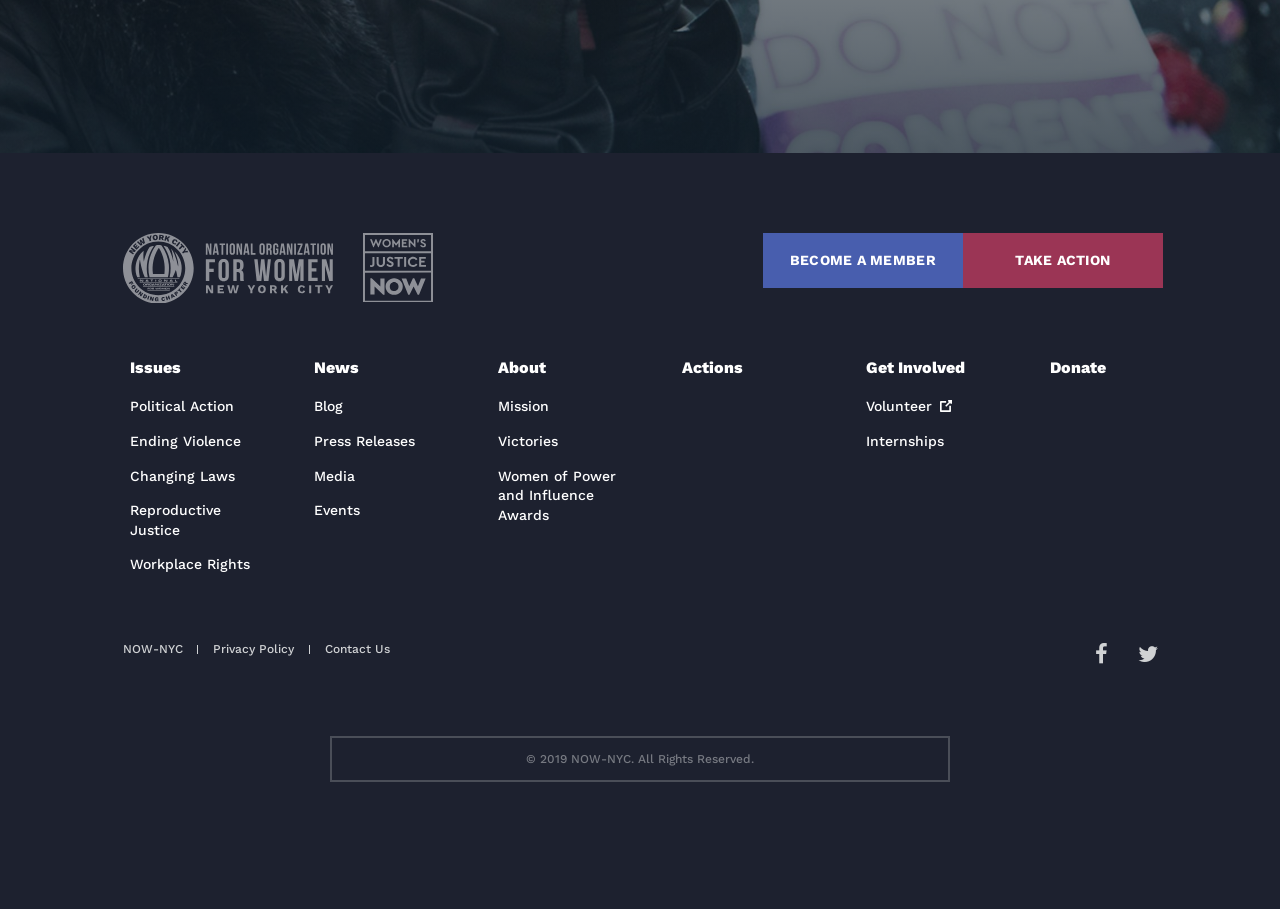Bounding box coordinates are given in the format (top-left x, top-left y, bottom-right x, bottom-right y). All values should be floating point numbers between 0 and 1. Provide the bounding box coordinate for the UI element described as: Media

[0.245, 0.536, 0.354, 0.557]